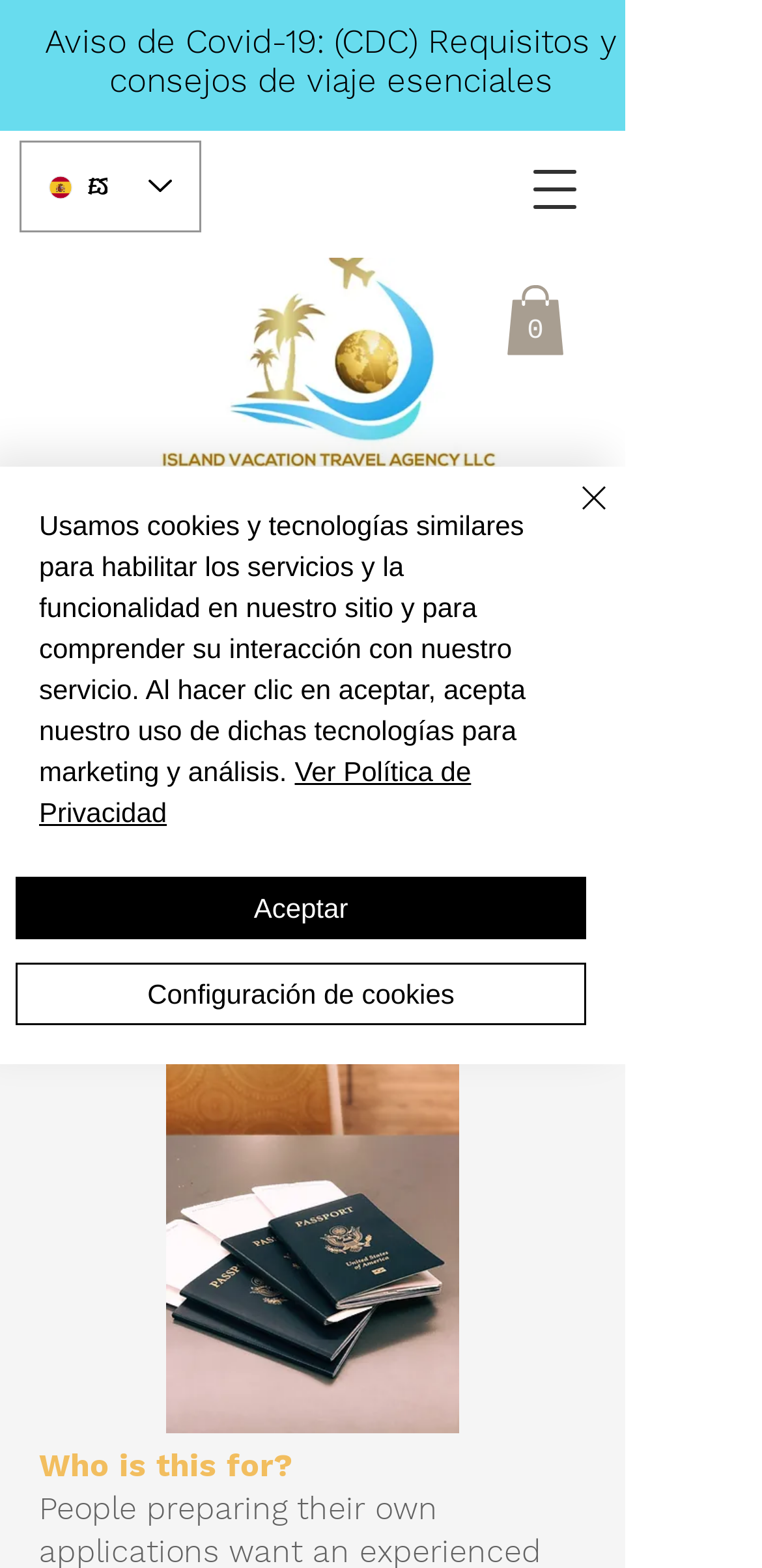Identify and generate the primary title of the webpage.

Aviso de Covid-19: (CDC) Requisitos y consejos de viaje esenciales